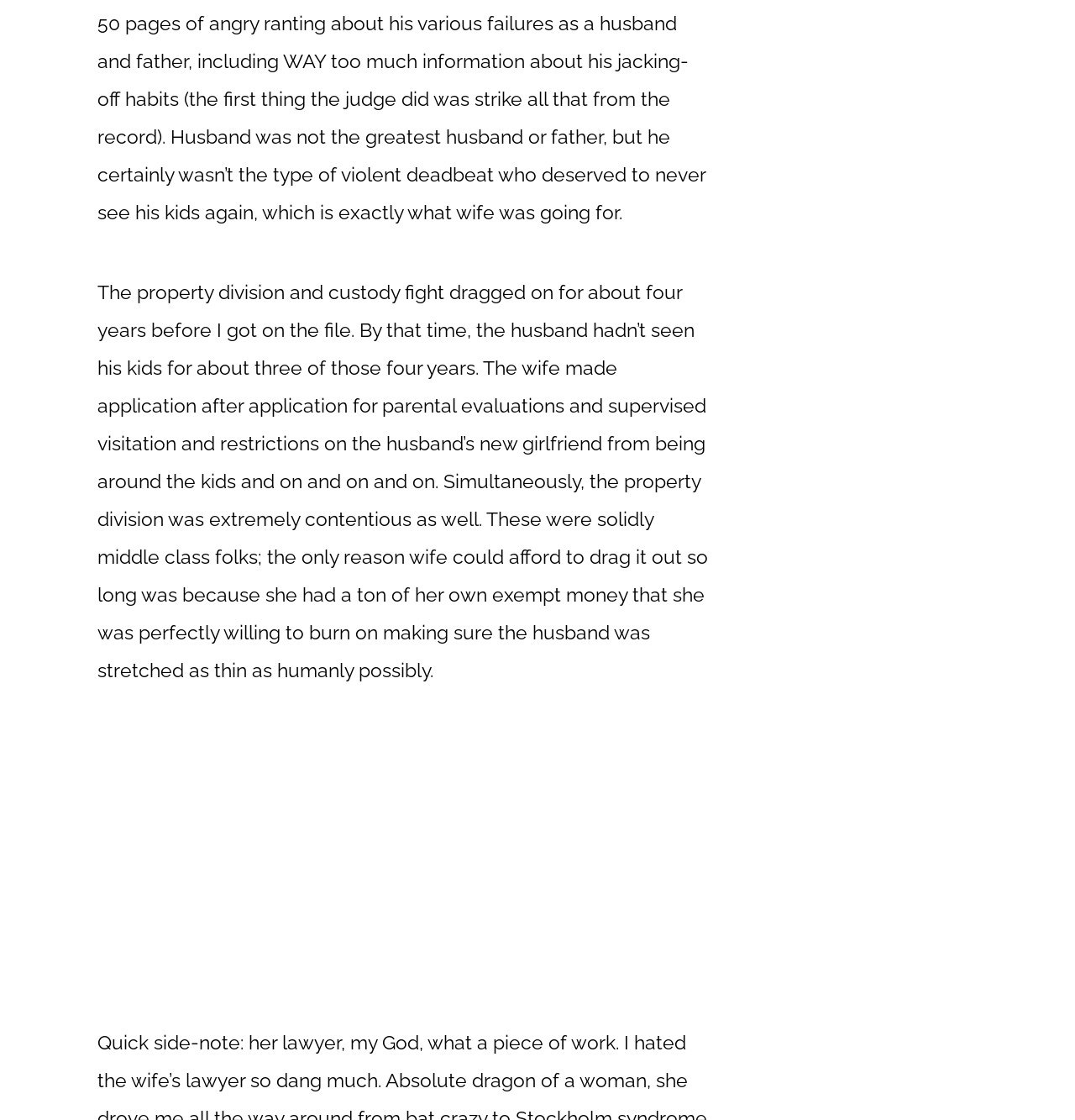Identify the bounding box of the UI element described as follows: "Terms of Use". Provide the coordinates as four float numbers in the range of 0 to 1 [left, top, right, bottom].

[0.562, 0.794, 0.629, 0.825]